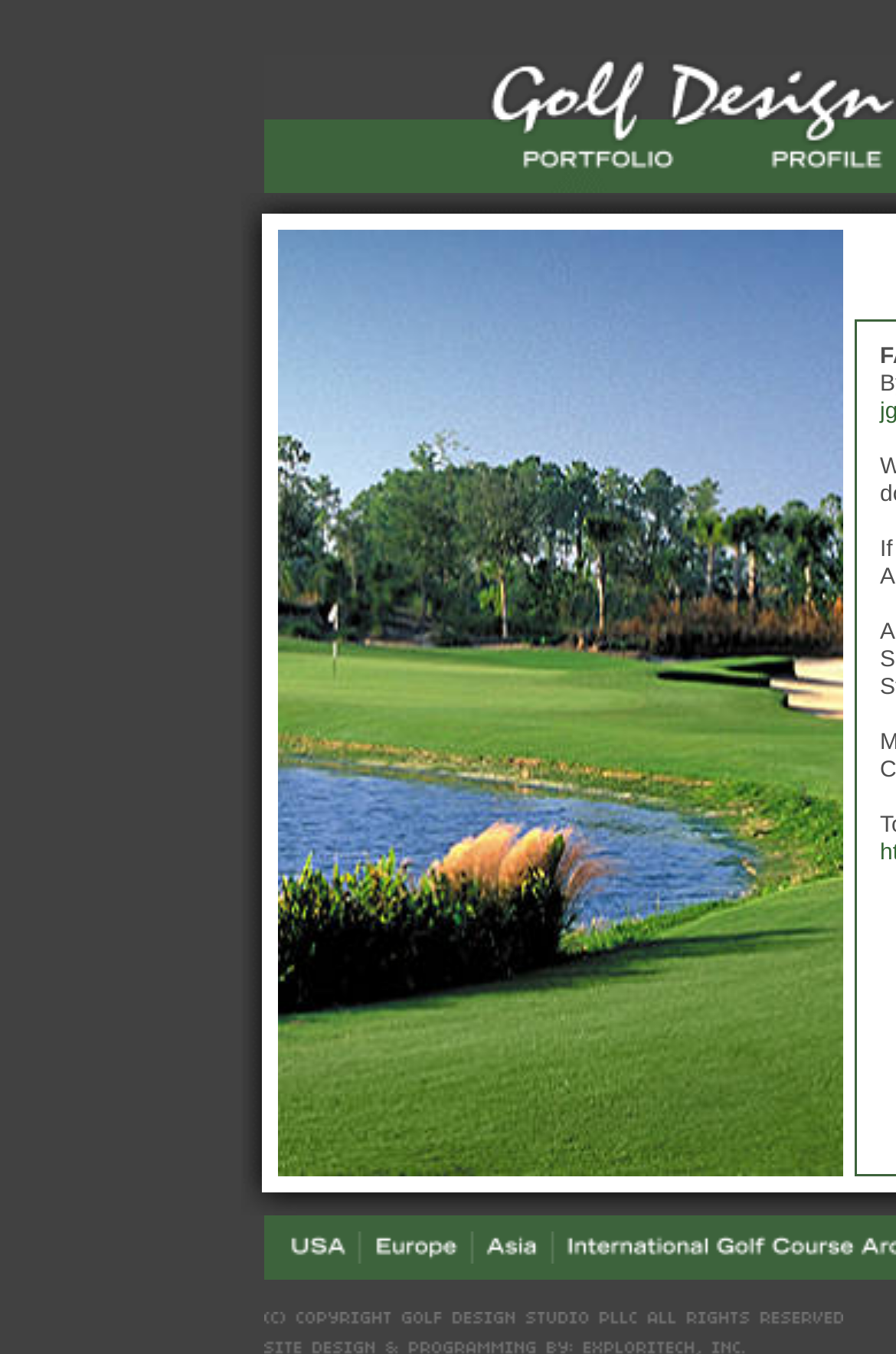Create a detailed summary of all the visual and textual information on the webpage.

The webpage is divided into several sections, with a prominent table layout at the top. This table has three columns, with the first column containing a disabled plugin object, the second column featuring an image, and the third column holding a link accompanied by an image. 

Below the table, there is a large image that spans almost the entire width of the webpage. 

On the left side of the webpage, there is a vertical column of images, with three images stacked on top of each other. The top image is smaller than the others, and the bottom image is the largest, taking up most of the vertical space.

The webpage appears to be related to Golf Design Studio, pllc, and its Media Center, with a focus on articles. However, the content of these articles is not immediately apparent from the layout.